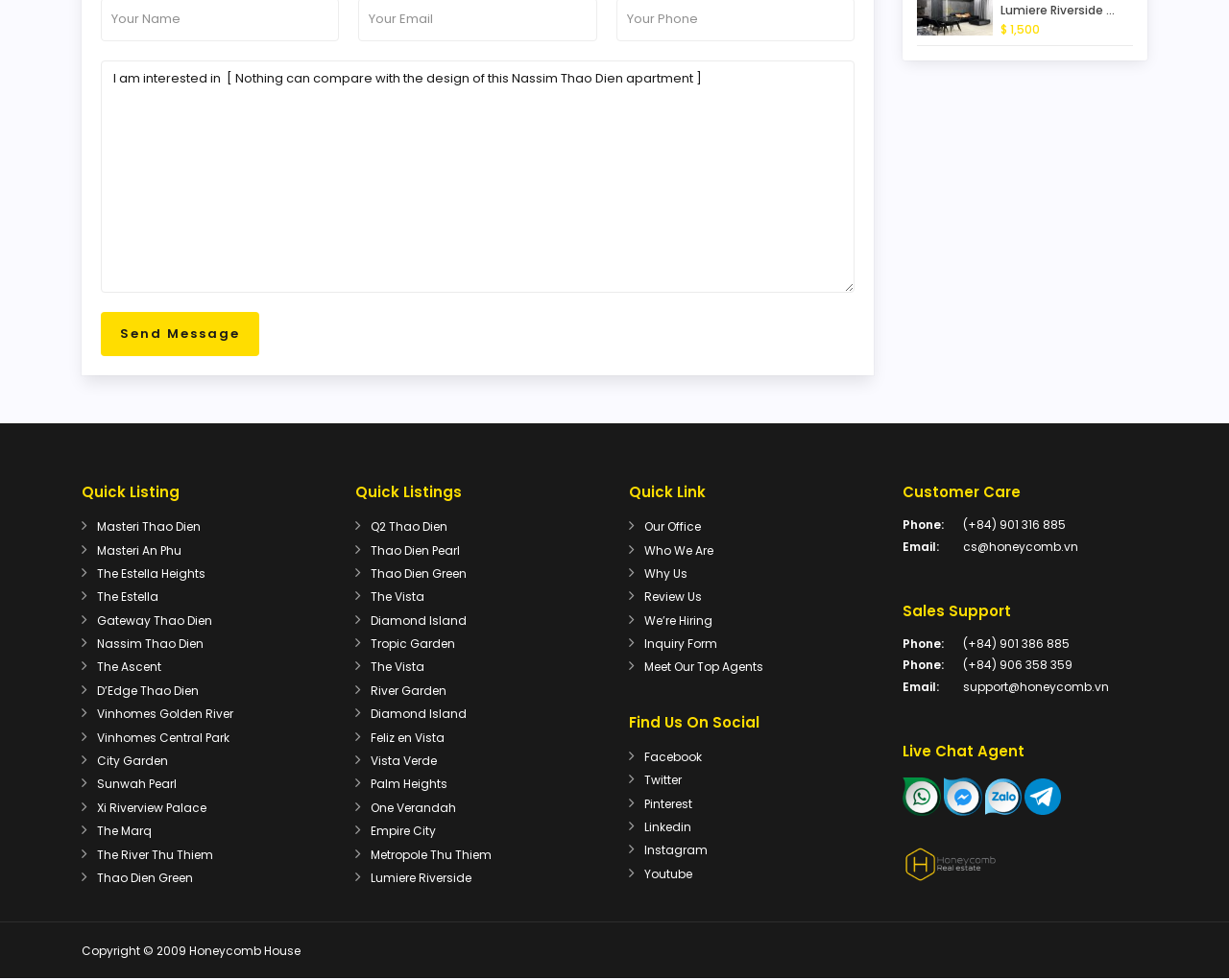Specify the bounding box coordinates of the region I need to click to perform the following instruction: "read all posts". The coordinates must be four float numbers in the range of 0 to 1, i.e., [left, top, right, bottom].

None